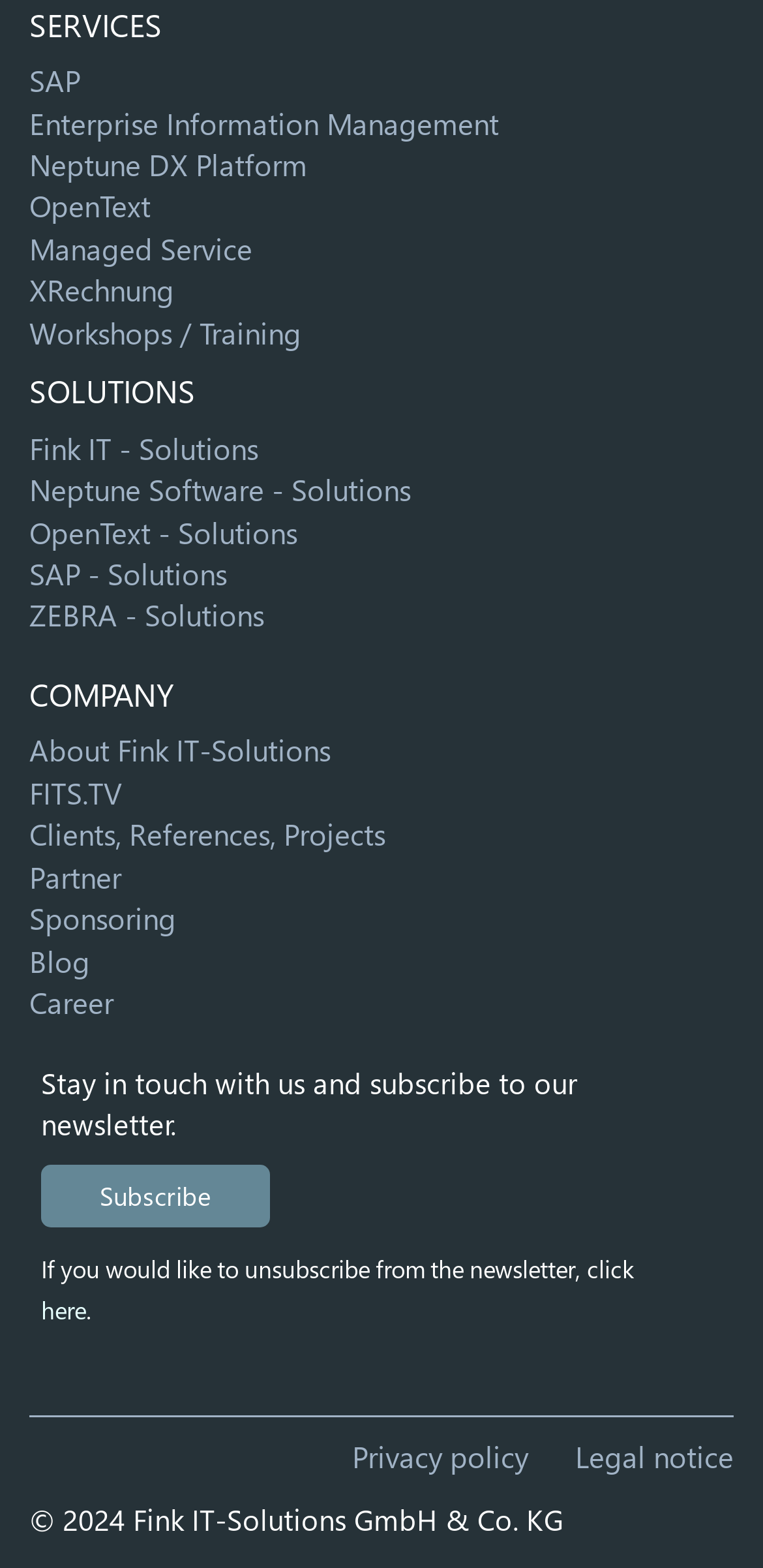Please answer the following question using a single word or phrase: 
What is the last link under the 'COMPANY' heading?

Career